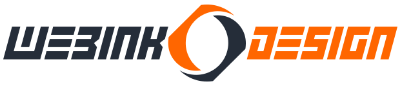What type of businesses does Webink Design focus on?
Look at the image and answer the question using a single word or phrase.

small and mid-sized